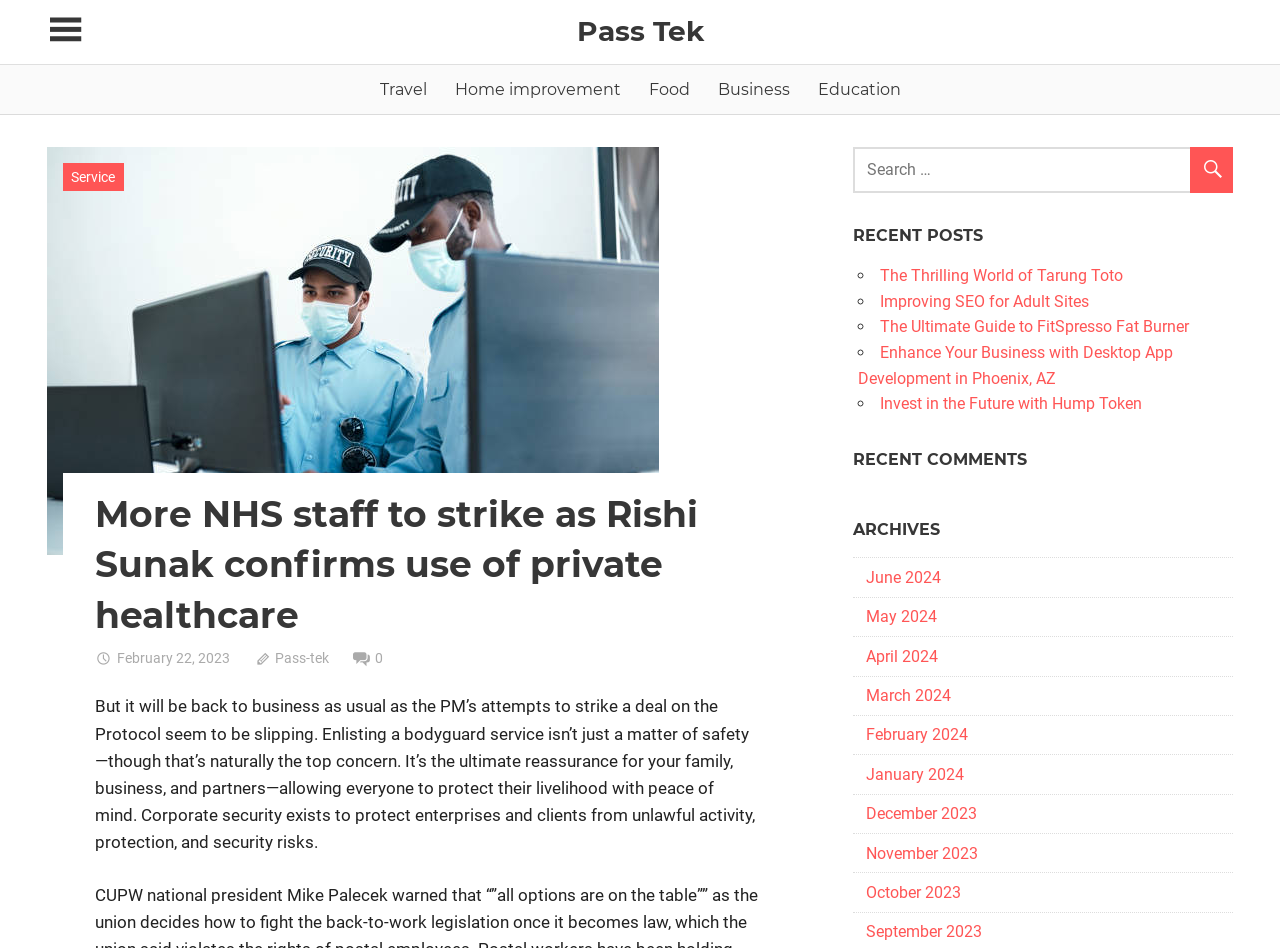Could you determine the bounding box coordinates of the clickable element to complete the instruction: "Read the article 'More NHS staff to strike as Rishi Sunak confirms use of private healthcare'"? Provide the coordinates as four float numbers between 0 and 1, i.e., [left, top, right, bottom].

[0.074, 0.516, 0.593, 0.675]